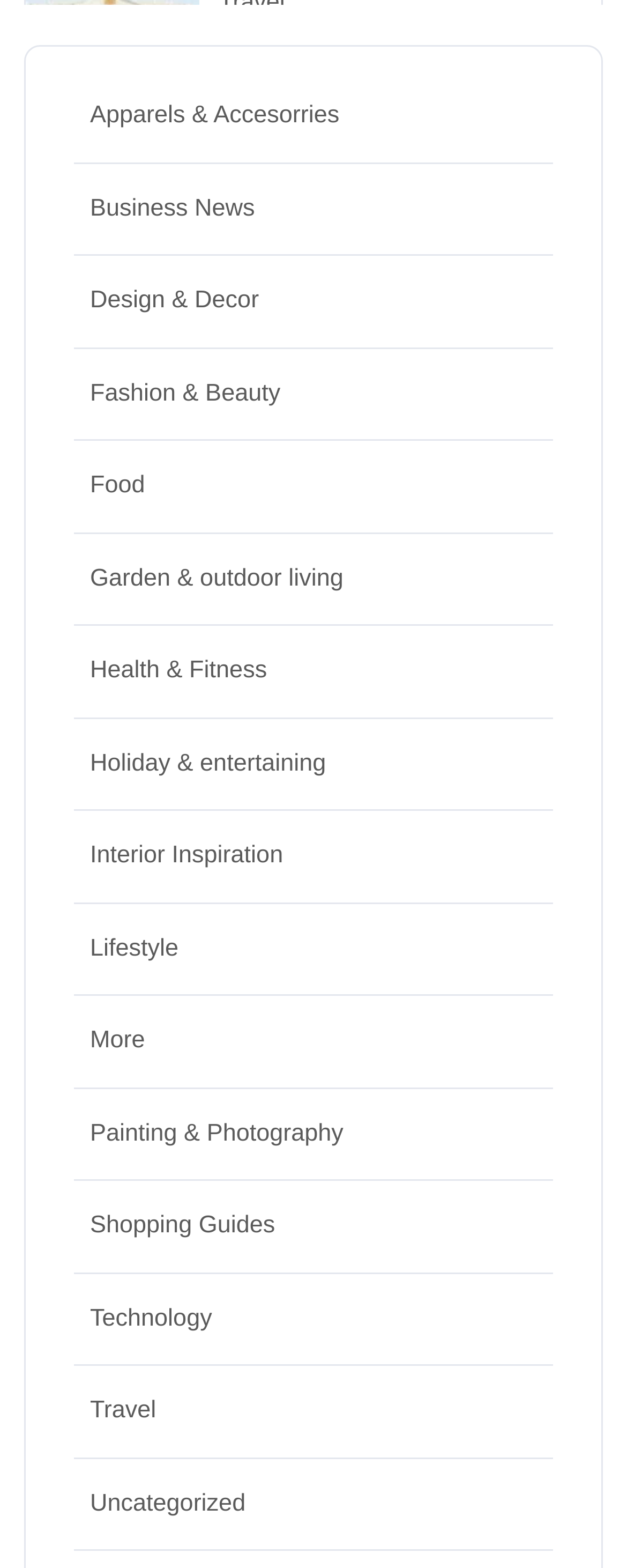Identify and provide the bounding box for the element described by: "Shopping Guides".

[0.144, 0.773, 0.439, 0.79]